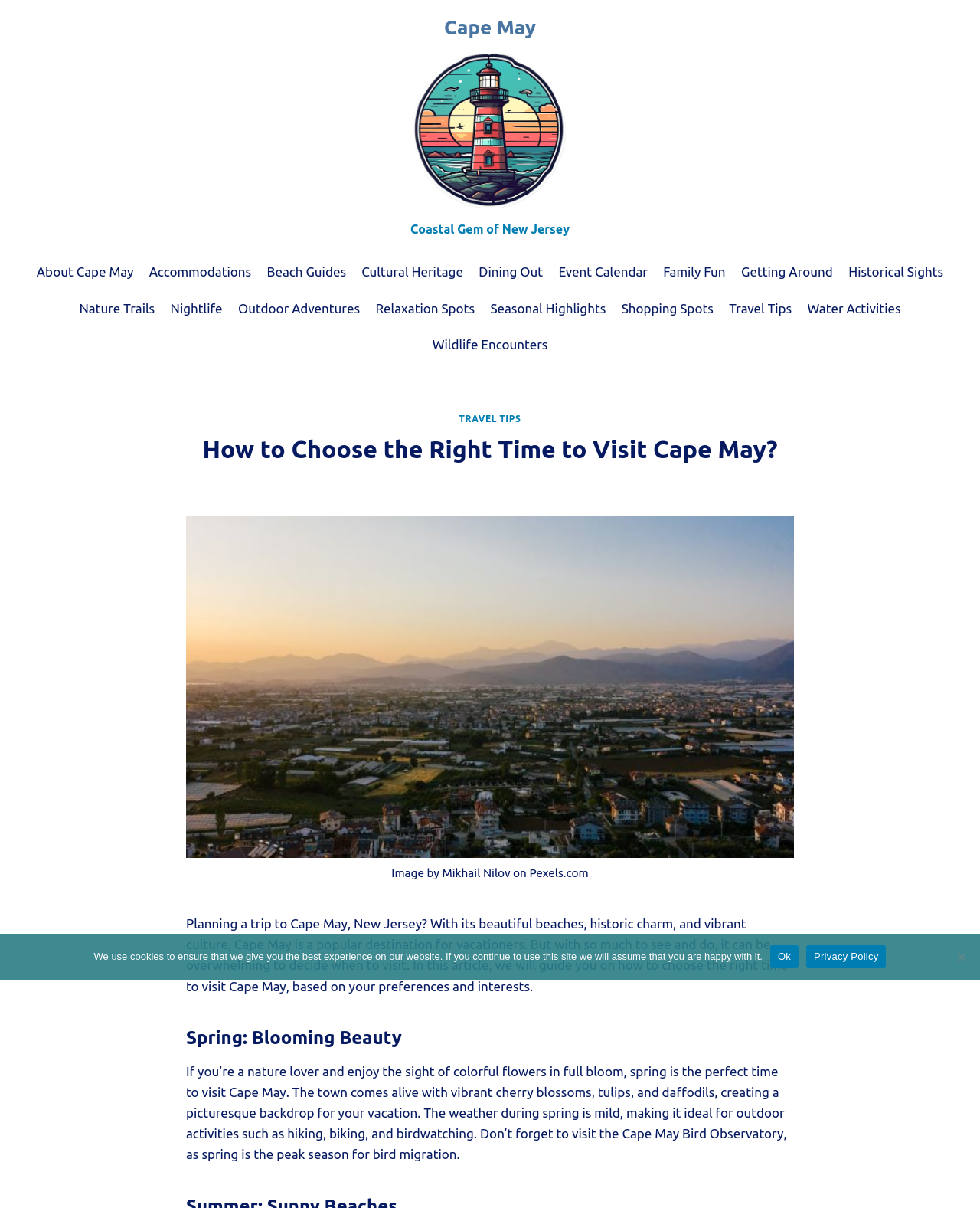What is the purpose of the article?
Based on the image content, provide your answer in one word or a short phrase.

Guide on visiting Cape May